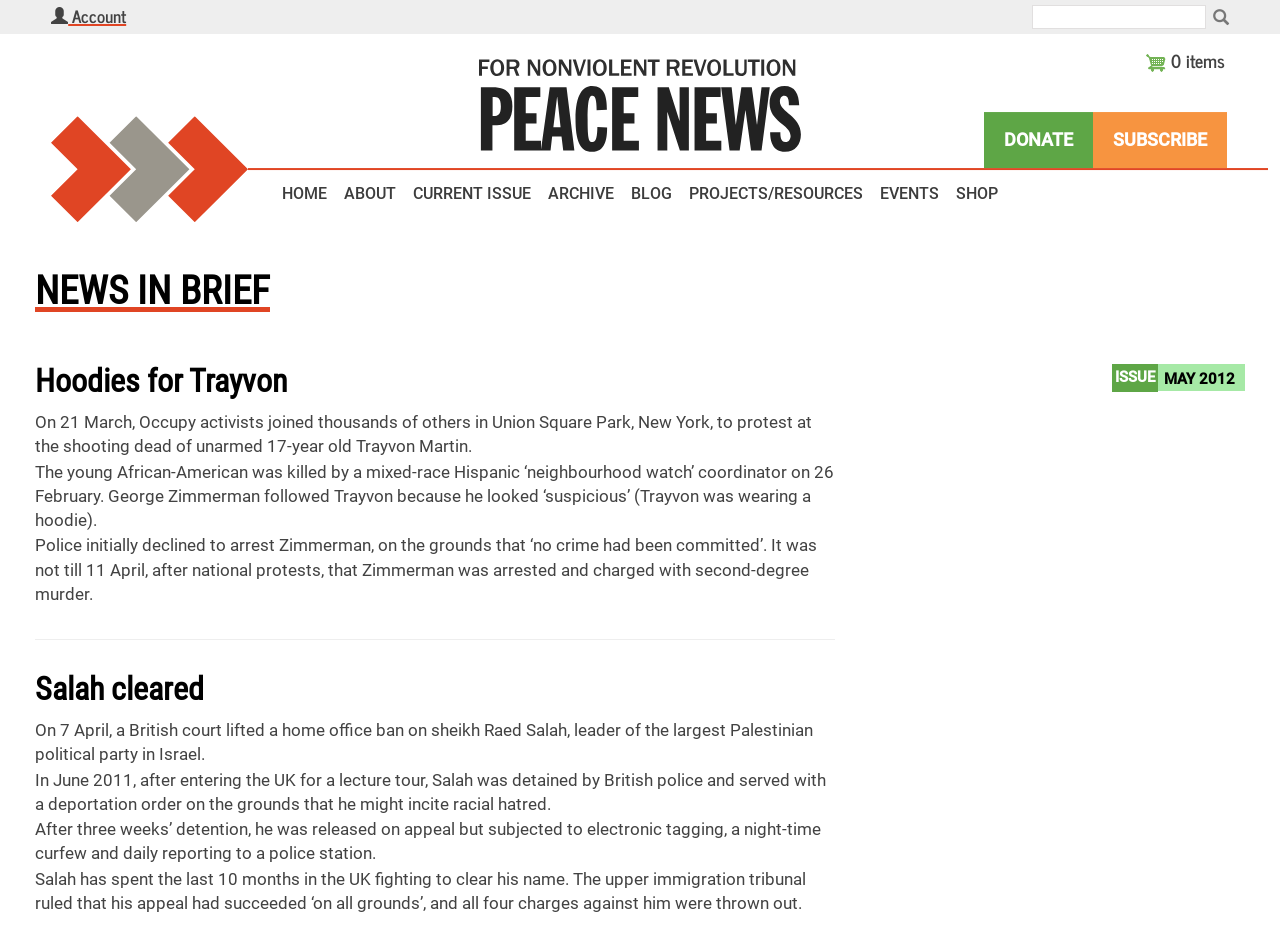Explain in detail what you observe on this webpage.

The webpage is a news website with a focus on brief news articles. At the top left, there is a link to skip to the main content. Next to it, there is a search bar with a heading "Search" and a search button. Below the search bar, there are several links, including "Account", "Cart 0 items" with a cart icon, and the "Peace news logo" with an image. 

On the top right, there are three links: "peace news" with an image, "DONATE" with a button, and "SUBSCRIBE" with a button. 

Below these links, there is a navigation menu with primary links, including "HOME", "ABOUT", "CURRENT ISSUE", "ARCHIVE", "BLOG", "PROJECTS/RESOURCES", "EVENTS", and "SHOP". 

The main content of the webpage is divided into sections. The first section has a heading "NEWS IN BRIEF" and a subheading "ISSUE MAY 2012". Below this, there are two news articles. The first article is about a protest in Union Square Park, New York, regarding the shooting of unarmed 17-year-old Trayvon Martin. The article consists of three paragraphs describing the event. 

The second article is about Sheikh Raed Salah, the leader of the largest Palestinian political party in Israel, who was cleared of charges after a British court lifted a home office ban on him. This article also consists of three paragraphs describing the event.